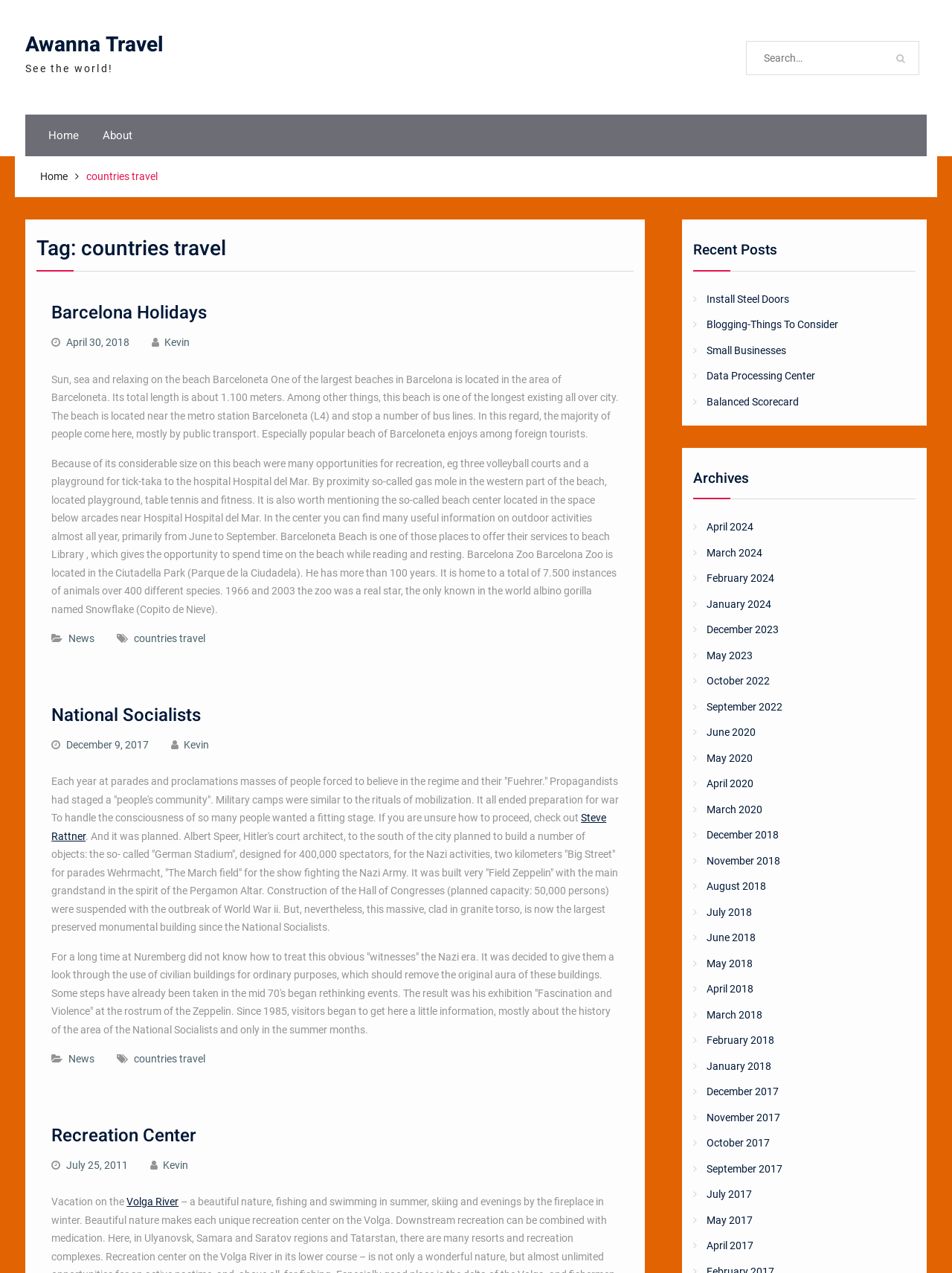Offer an extensive depiction of the webpage and its key elements.

The webpage is a travel blog, specifically focused on countries and travel experiences. At the top, there is a header section with a link to "Awanna Travel" and a tagline "See the world!". Below this, there is a search bar with a search button and a label "Search for:". 

The main content of the page is divided into several sections. On the left side, there is a navigation menu with links to "Home", "About", and a breadcrumbs section that shows the current page's location. 

The main articles section is divided into three columns. Each column contains multiple articles, each with a heading, a brief description, and a link to read more. The articles are about various travel destinations and experiences, such as Barcelona holidays, National Socialists, and Recreation Center. Each article also has a timestamp and an author's name.

On the right side, there are two sections: "Recent Posts" and "Archives". The "Recent Posts" section lists several links to recent articles, while the "Archives" section lists links to articles from different months and years, dating back to 2011.

At the bottom of the page, there is a footer section with links to "News" and "countries travel".